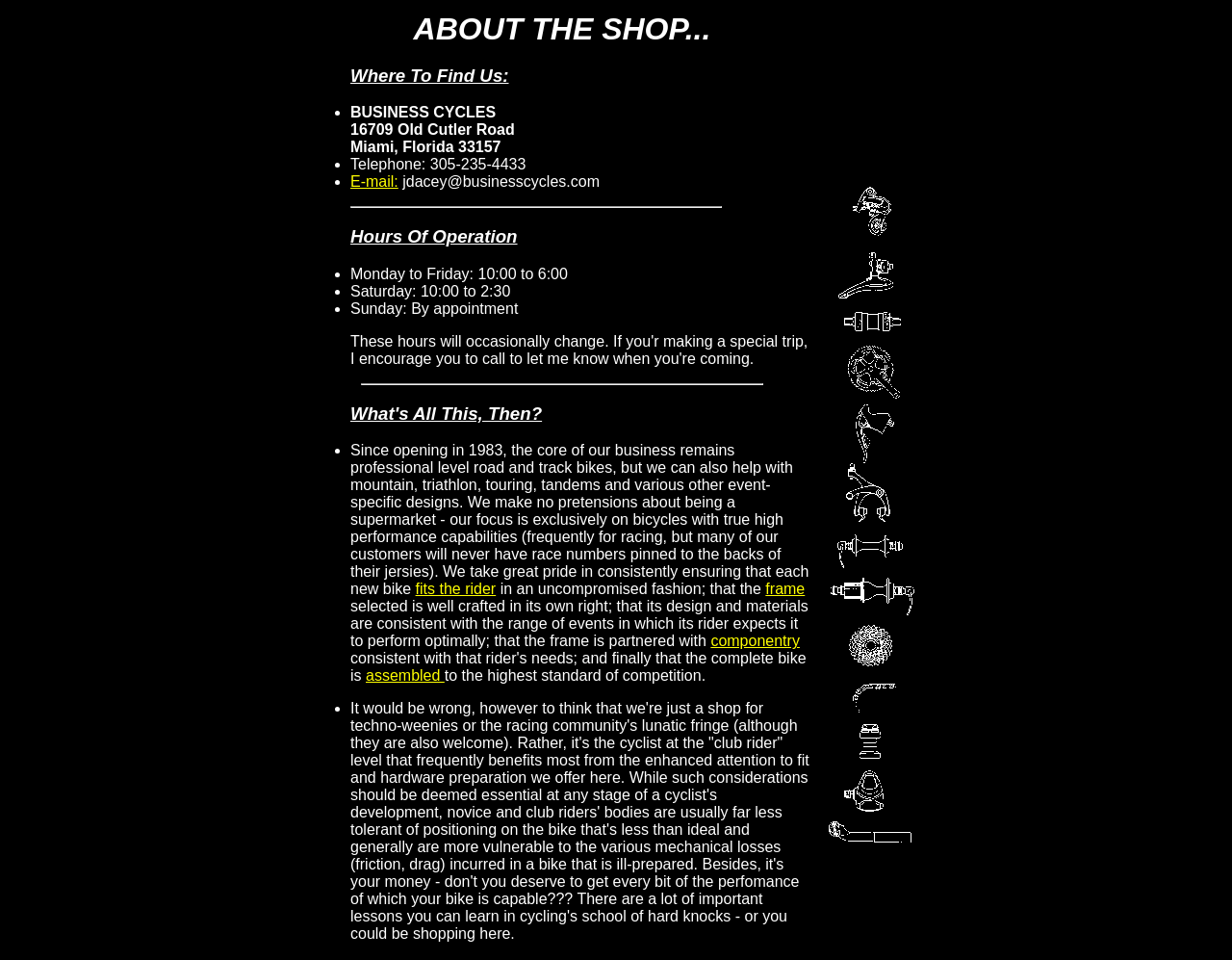Please provide a detailed answer to the question below by examining the image:
What is the address of Business Cycles?

I found the address by looking at the 'Where To Find Us:' section, which lists the address as 16709 Old Cutler Road, Miami, Florida 33157.